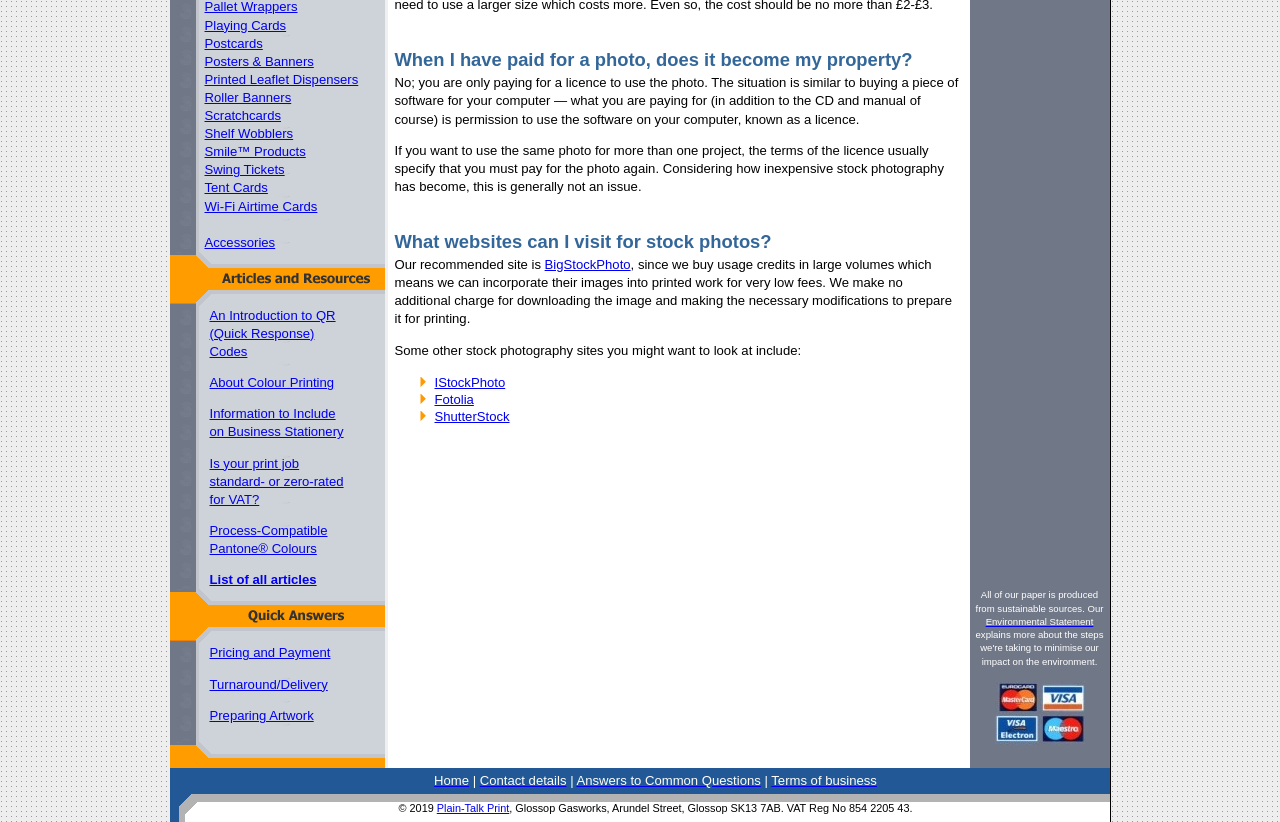Locate the bounding box of the UI element defined by this description: "Answers to Common Questions". The coordinates should be given as four float numbers between 0 and 1, formatted as [left, top, right, bottom].

[0.45, 0.94, 0.594, 0.959]